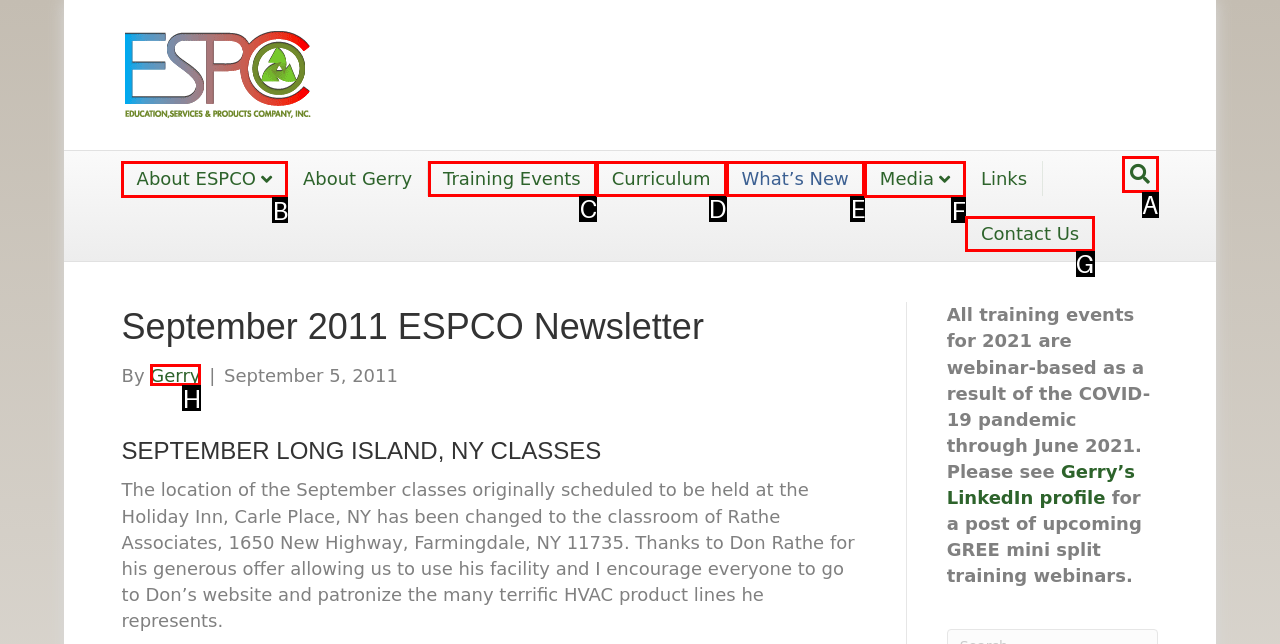Identify the HTML element that best fits the description: Curriculum. Respond with the letter of the corresponding element.

D